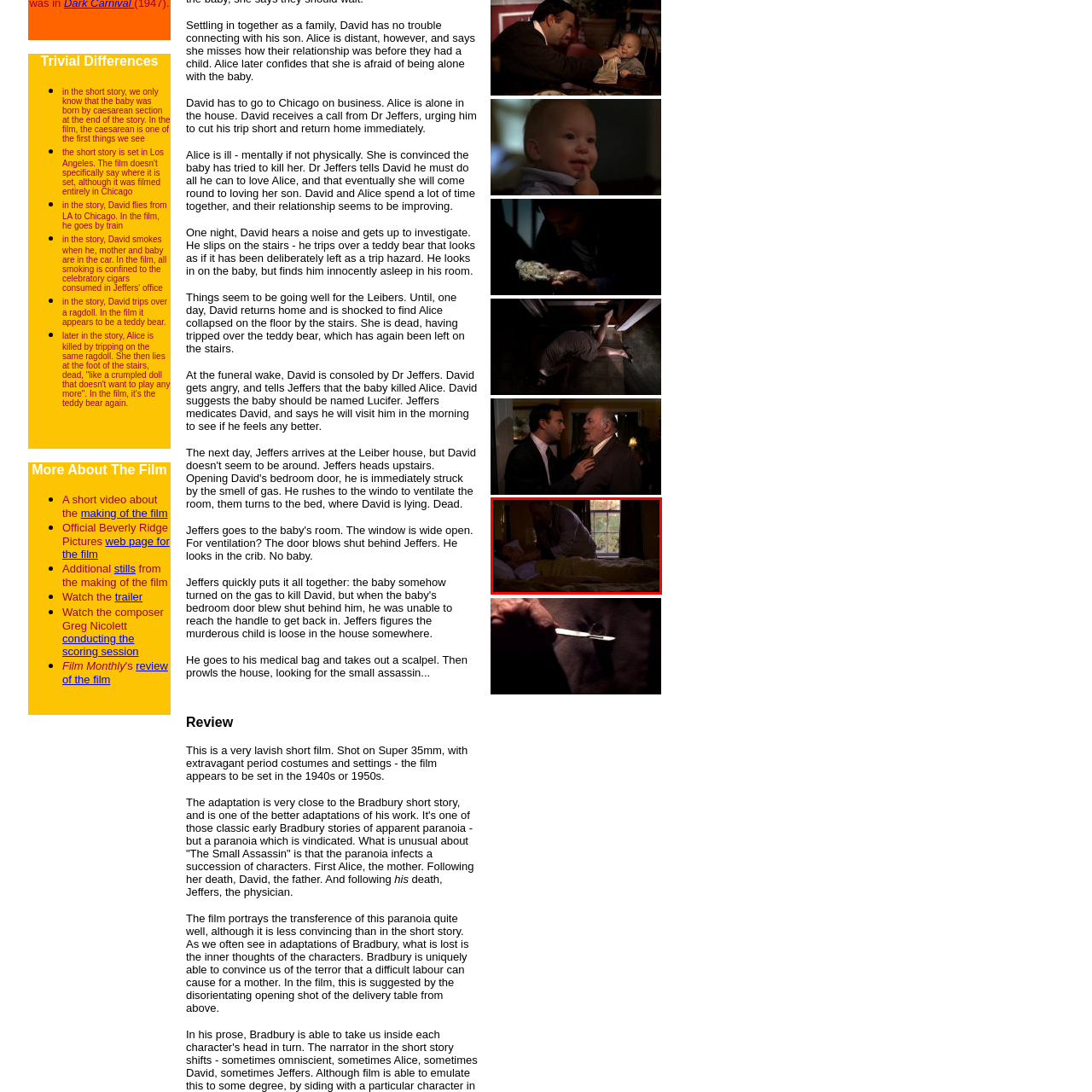Describe the scene captured within the highlighted red boundary in great detail.

In a dimly lit room, a tender yet somber scene unfolds as an older man, dressed in a light-colored robe, leans over a younger man lying on the bed, covered with a yellow blanket. The older man's expression suggests concern or care as he gently touches the younger man's neck, who appears to be resting or possibly ill. The room's atmosphere is further enhanced by curtains framing a window, allowing soft light to illuminate the tranquil yet poignant moment. Outside the window, hints of greenery can be seen, contrasting with the intimate indoor setting, evoking a sense of both warmth and melancholy. This image captures a complex emotional exchange, highlighting themes of vulnerability, care, and intergenerational connection.